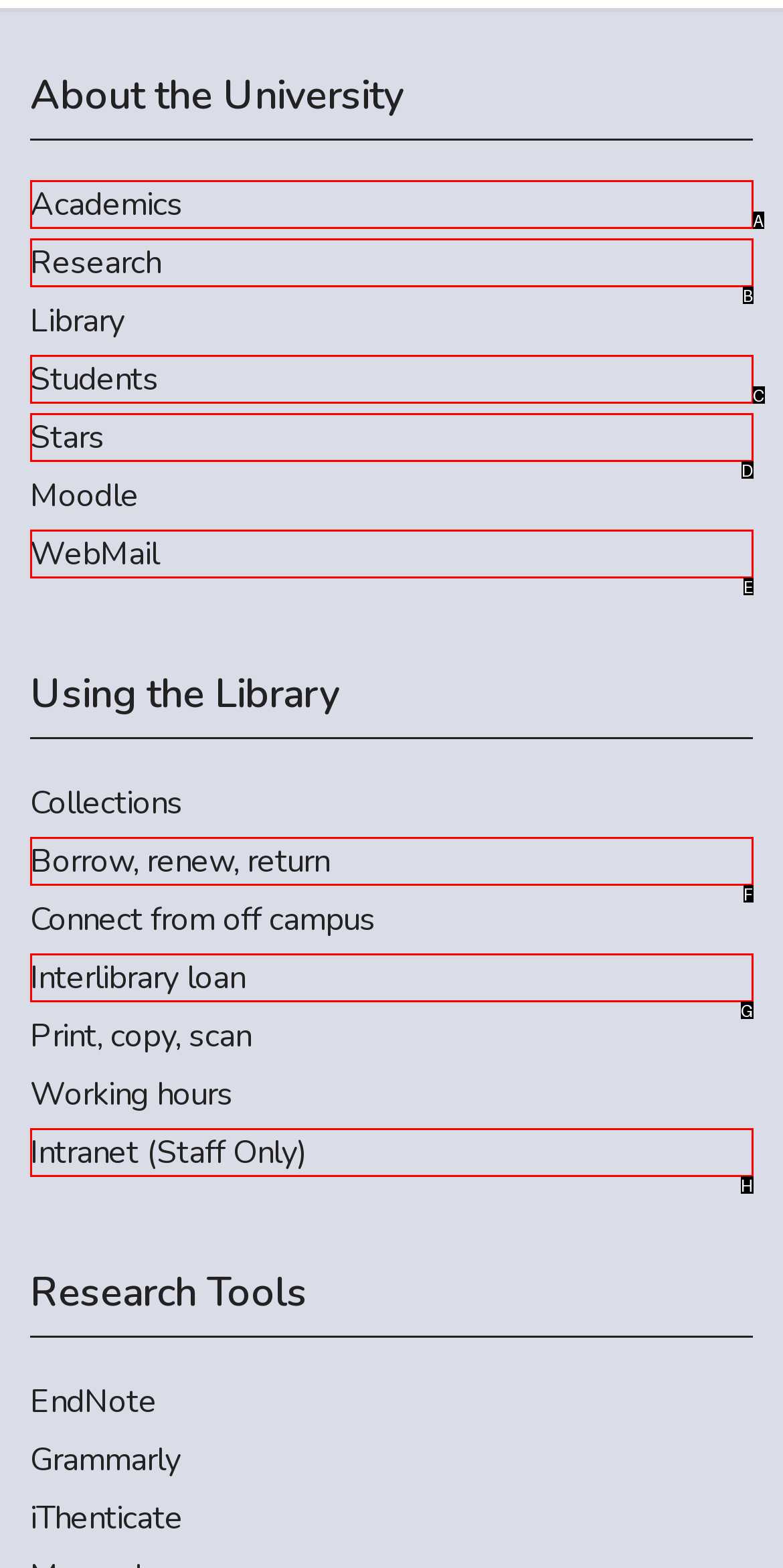Please determine which option aligns with the description: Borrow, renew, return. Respond with the option’s letter directly from the available choices.

F